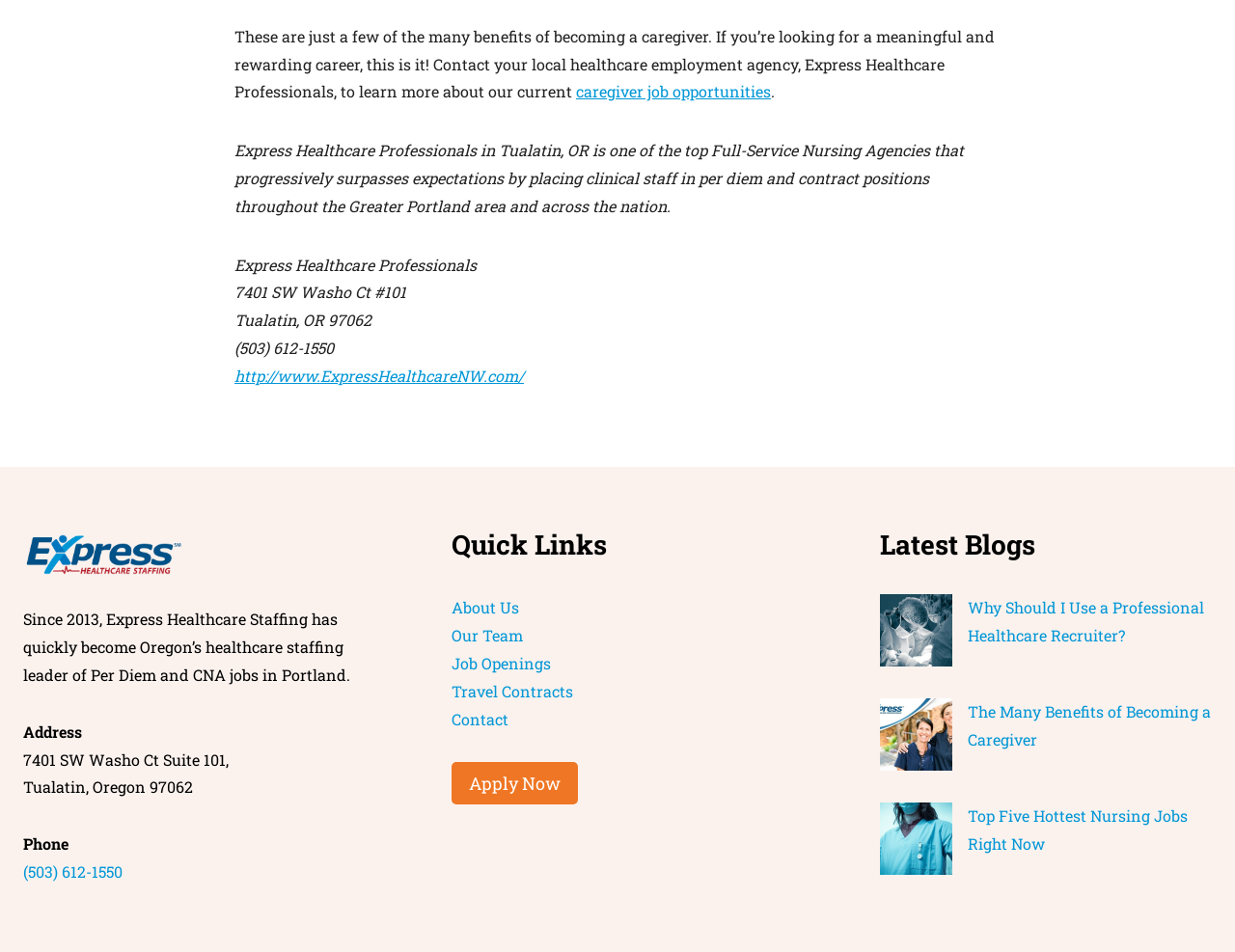Answer the question below in one word or phrase:
What is the address of Express Healthcare Professionals?

7401 SW Washo Ct #101, Tualatin, OR 97062